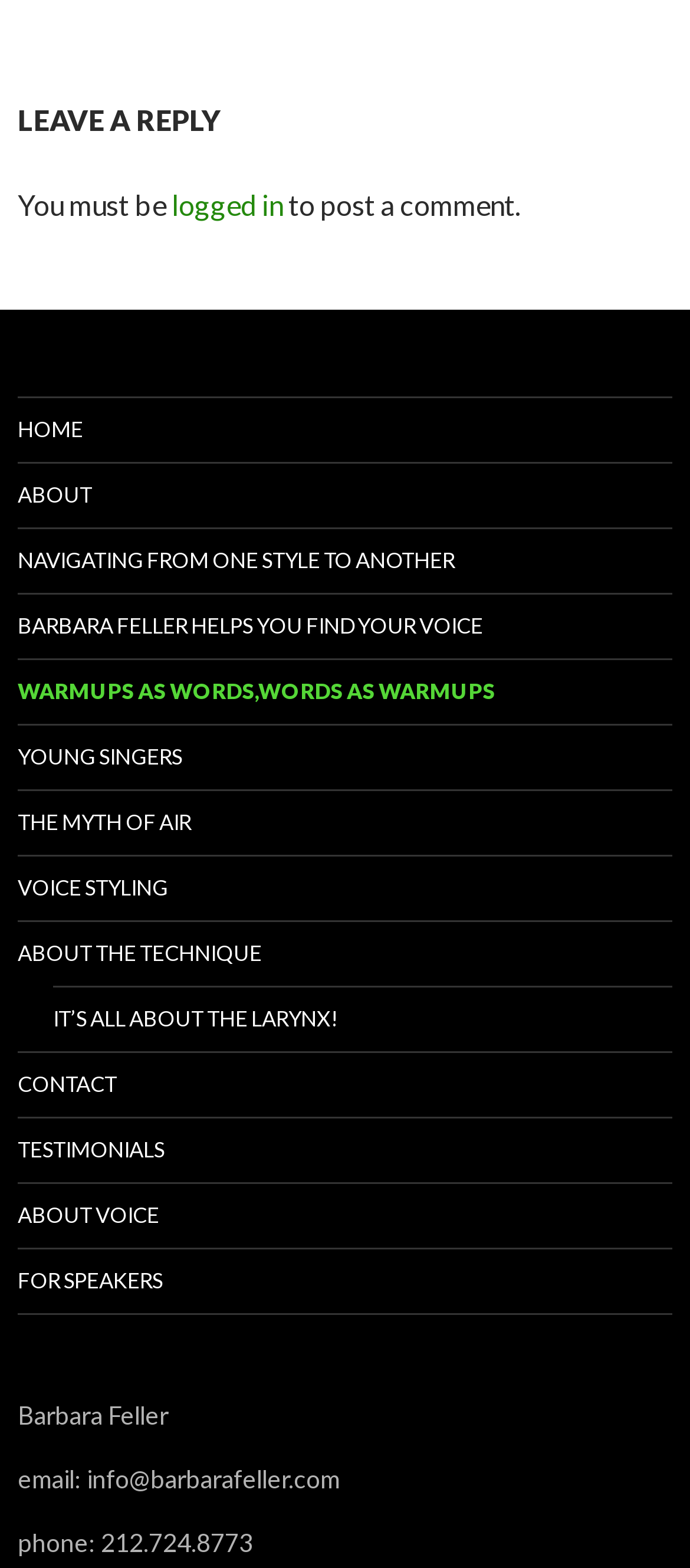Please give the bounding box coordinates of the area that should be clicked to fulfill the following instruction: "Switch to PC version". The coordinates should be in the format of four float numbers from 0 to 1, i.e., [left, top, right, bottom].

None